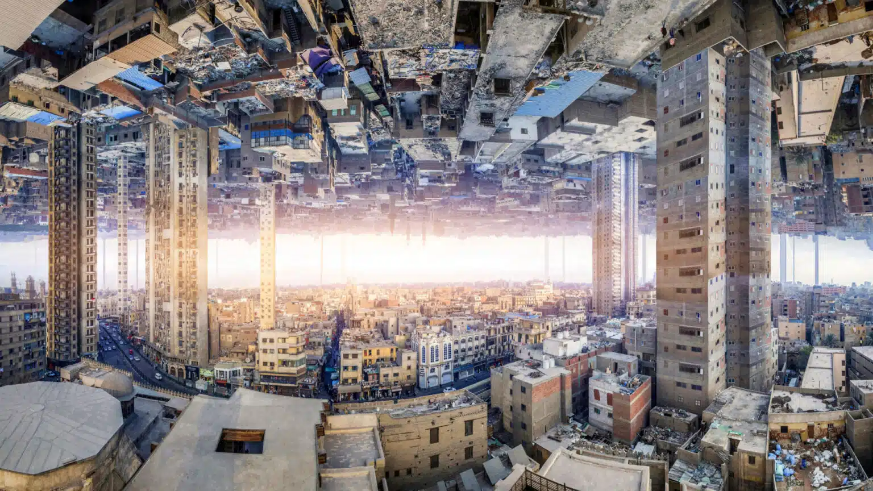What time of day is suggested in the image?
Provide a detailed answer to the question, using the image to inform your response.

The horizon glimmers with warm light, suggesting a sunrise or sunset, which is often characterized by a warm and golden glow, creating a sense of ambiance and atmosphere in the image.